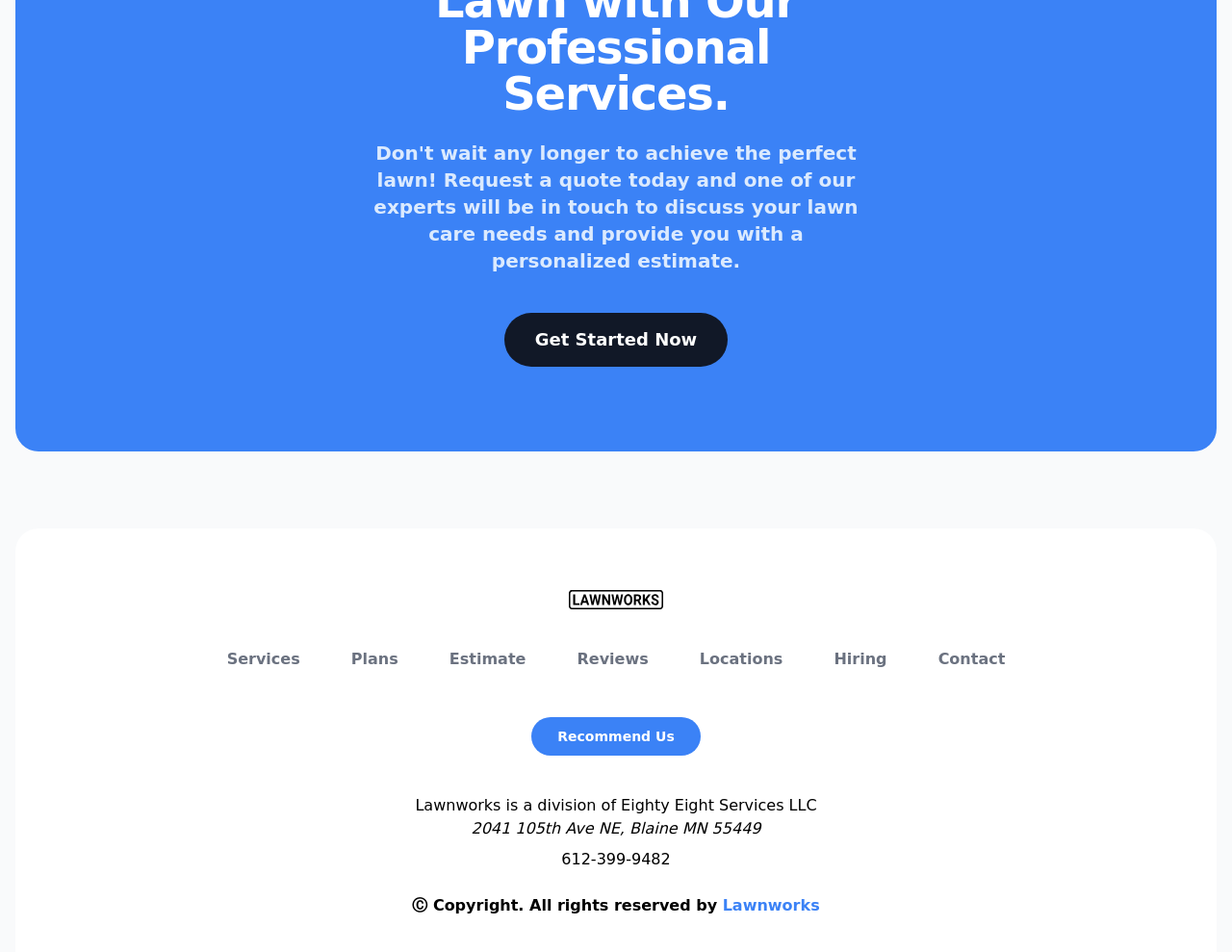Give a succinct answer to this question in a single word or phrase: 
What is the copyright statement?

Copyright. All rights reserved by